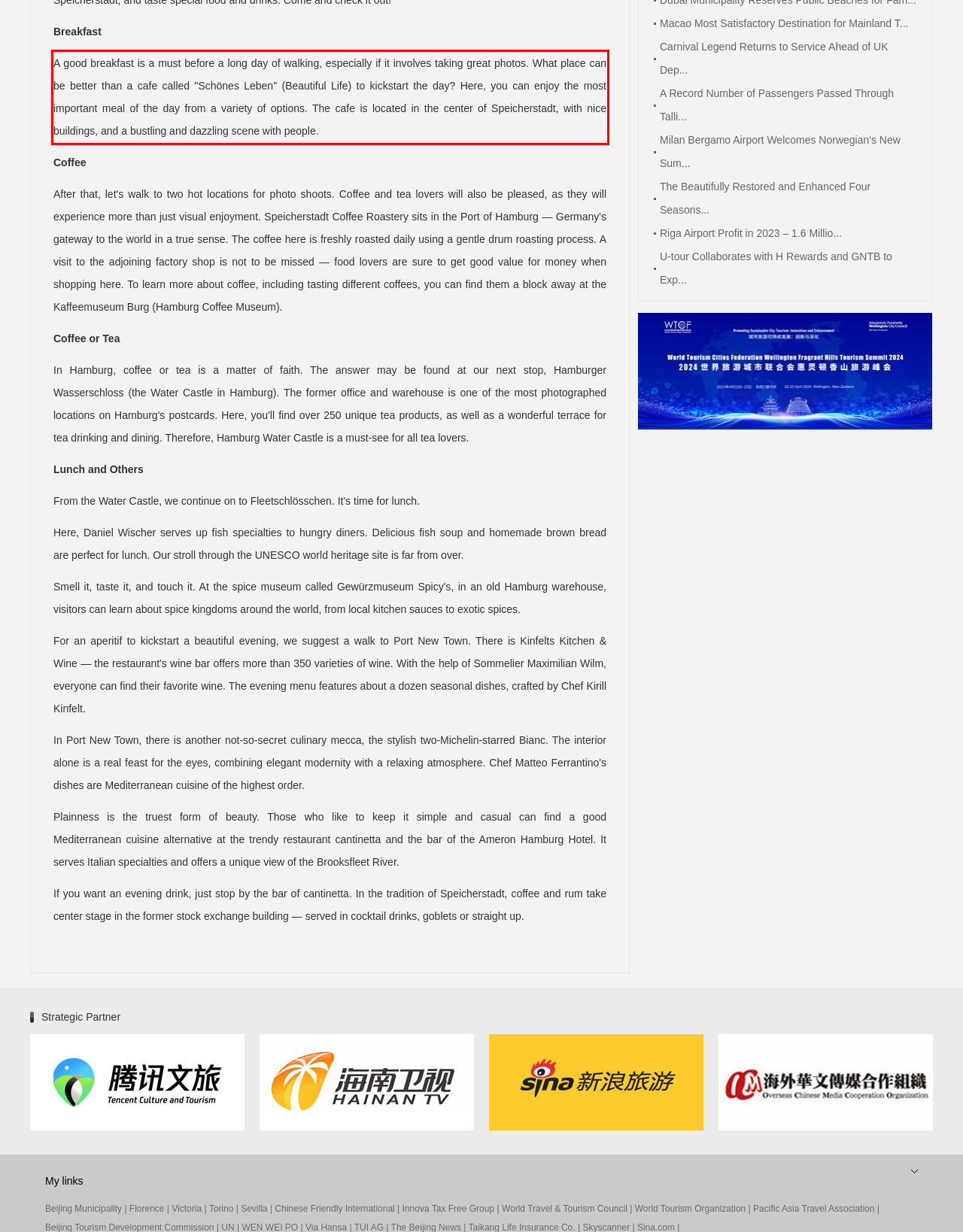Using the provided screenshot of a webpage, recognize and generate the text found within the red rectangle bounding box.

A good breakfast is a must before a long day of walking, especially if it involves taking great photos. What place can be better than a cafe called "Schönes Leben" (Beautiful Life) to kickstart the day? Here, you can enjoy the most important meal of the day from a variety of options. The cafe is located in the center of Speicherstadt, with nice buildings, and a bustling and dazzling scene with people.